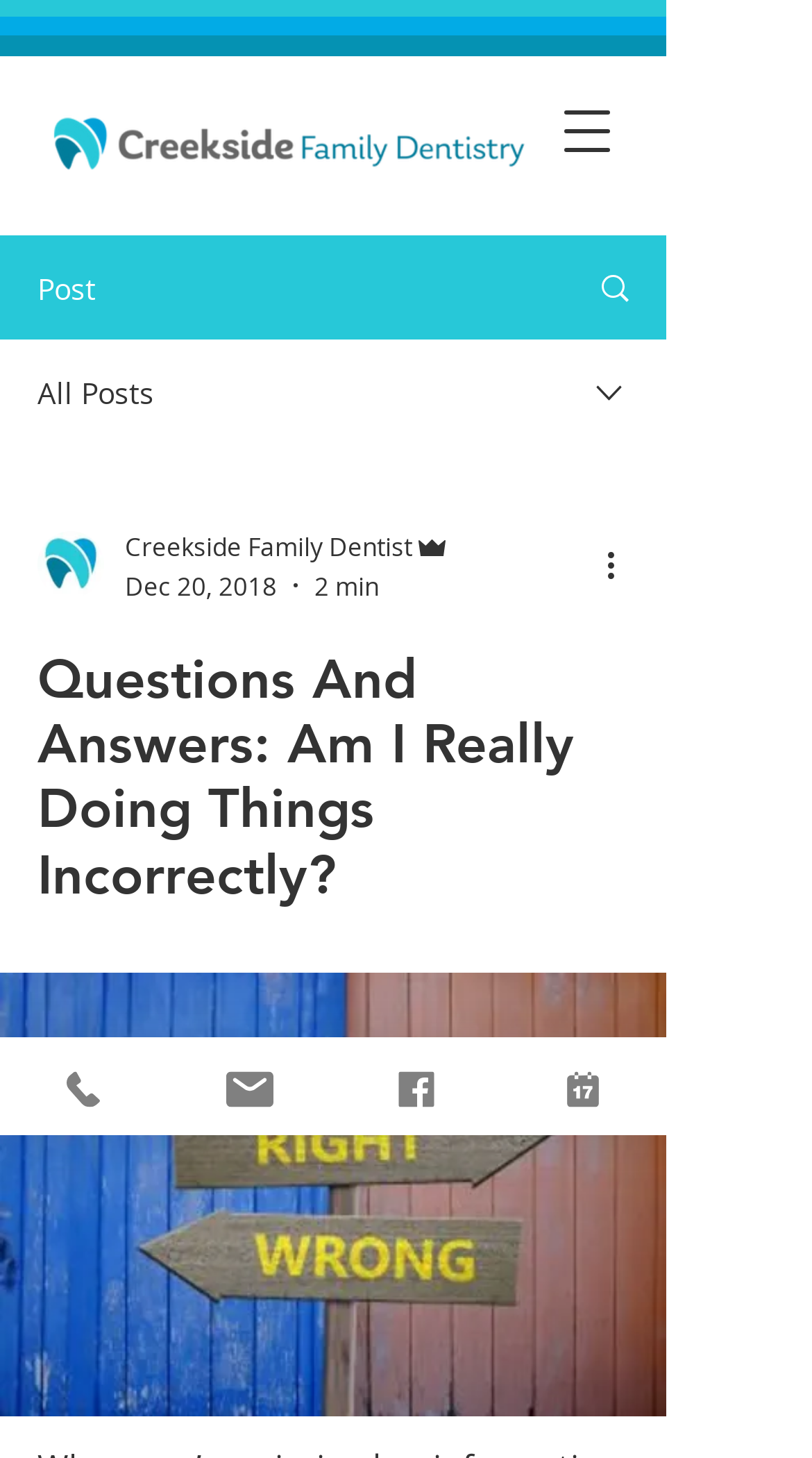Give a concise answer using only one word or phrase for this question:
What is the name of the dentist?

Creekside Family Dentist